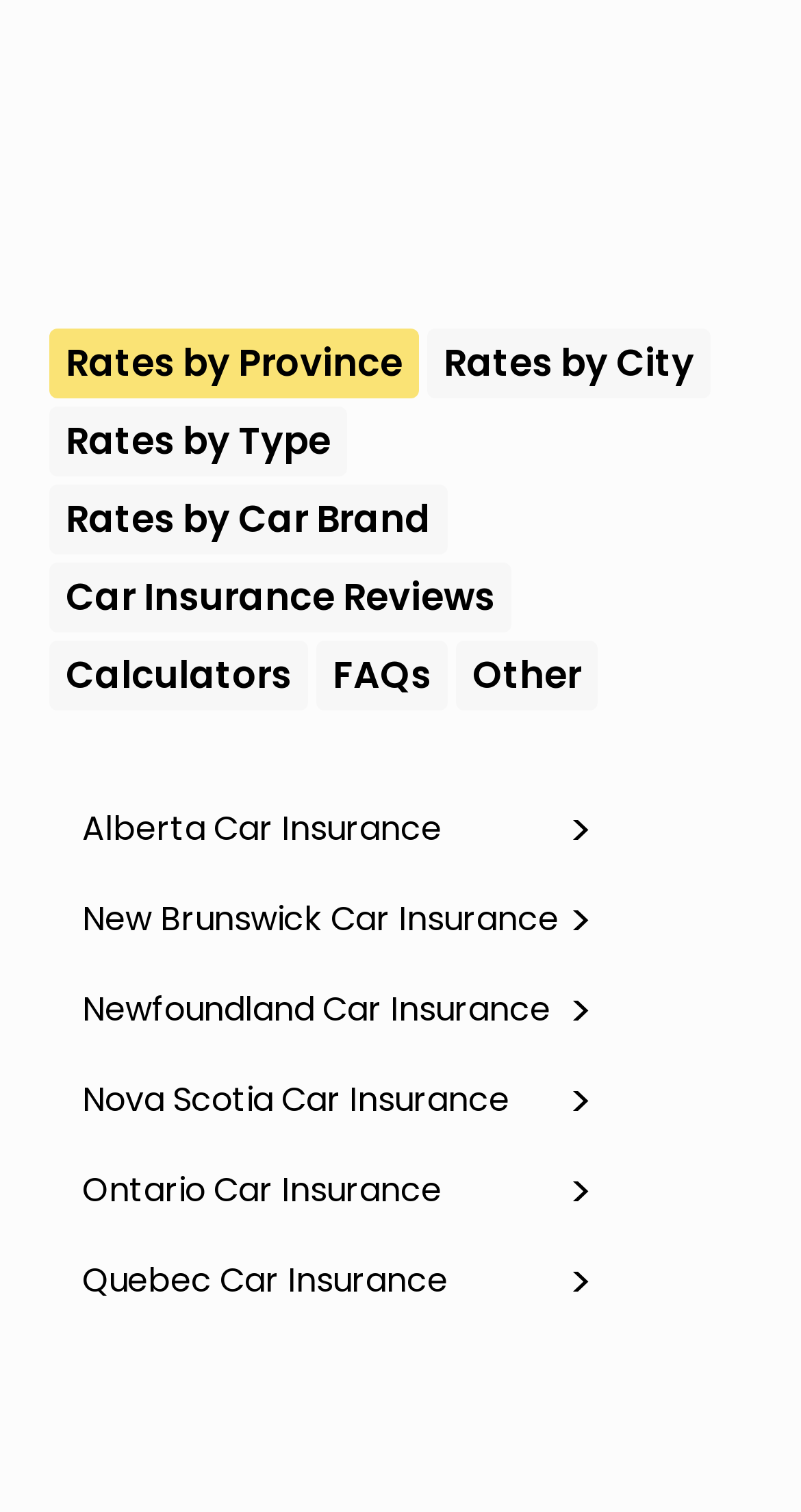Given the description "New Brunswick Car Insurance", provide the bounding box coordinates of the corresponding UI element.

[0.062, 0.571, 0.734, 0.62]